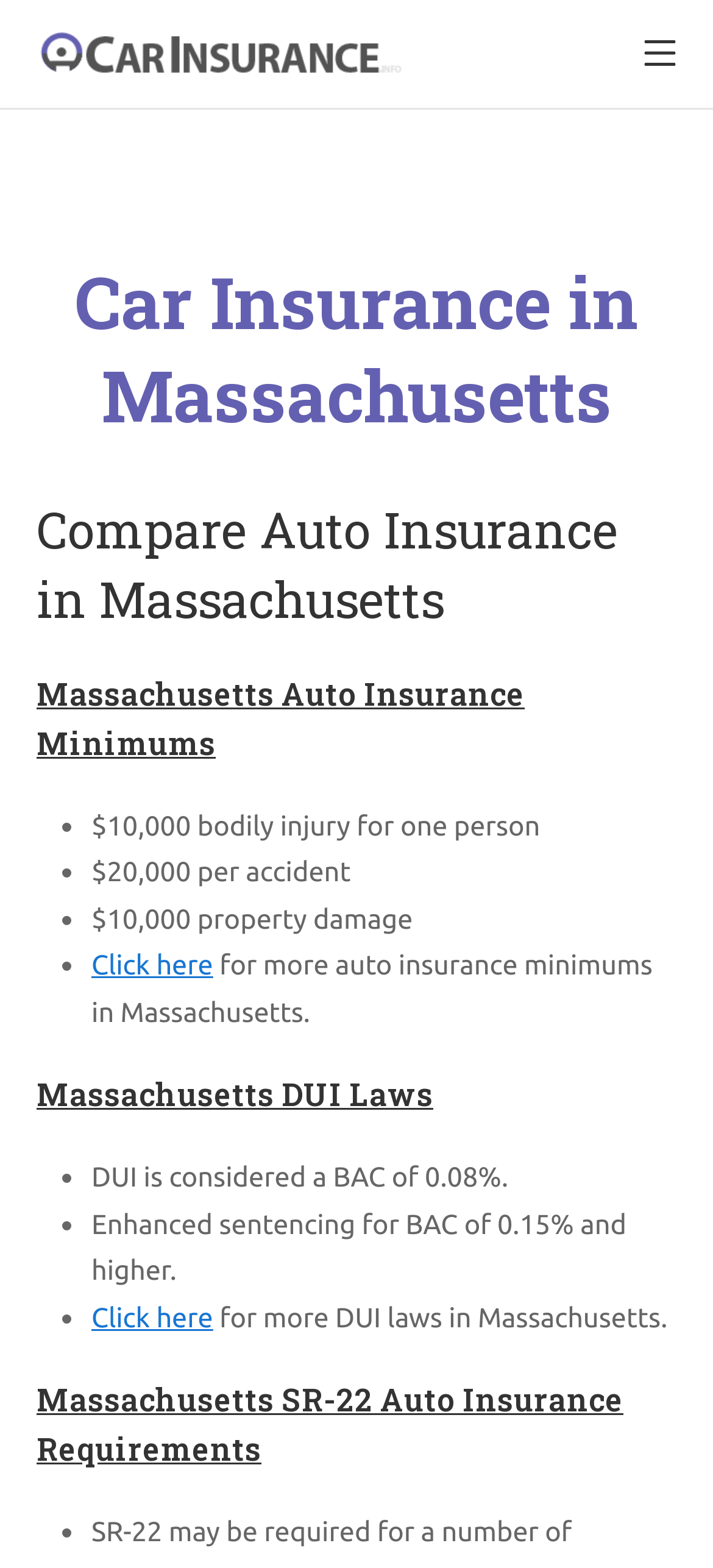Reply to the question with a single word or phrase:
What is the minimum bodily injury insurance in Massachusetts?

$10,000